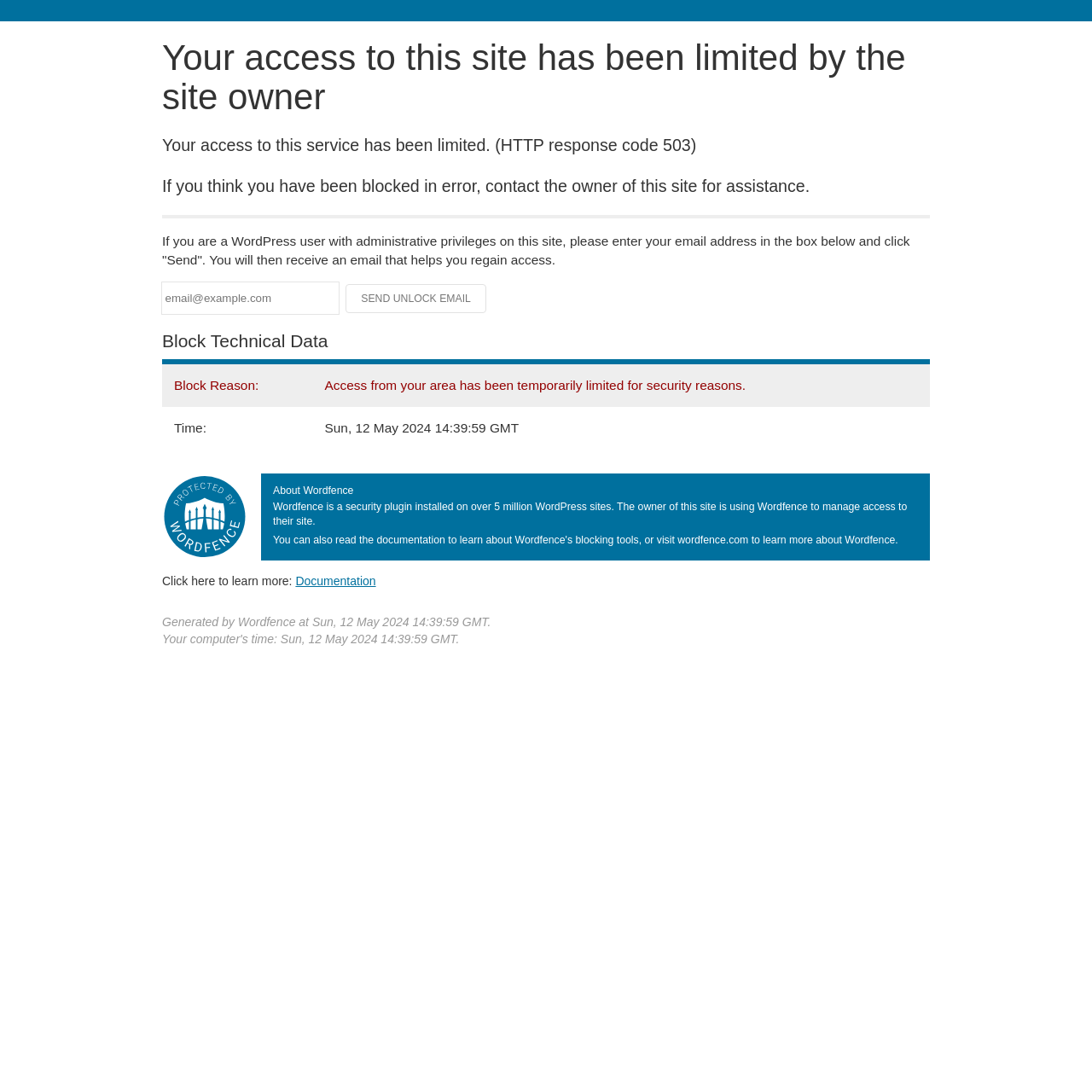Write an exhaustive caption that covers the webpage's main aspects.

This webpage appears to be a blocked access page, indicating that the user's access to the site has been limited by the site owner. At the top of the page, there is a heading that displays the same message. Below this heading, there are three paragraphs of text explaining the reason for the block, how to regain access, and what to do if you are a WordPress user with administrative privileges.

A horizontal separator line divides the top section from the rest of the page. Below the separator, there is a section for WordPress users to enter their email address in a text box and click a "Send Unlock Email" button to regain access. The button is currently disabled.

Further down the page, there is a section titled "Block Technical Data" that displays a table with two rows. The table contains information about the block reason and the time of the block. 

To the right of the table, there is an image. Below the image, there is a section about Wordfence, a security plugin installed on over 5 million WordPress sites. This section includes a heading, a paragraph of text, and a link to learn more about Wordfence.

At the very bottom of the page, there is a line of text indicating that the page was generated by Wordfence at a specific date and time.